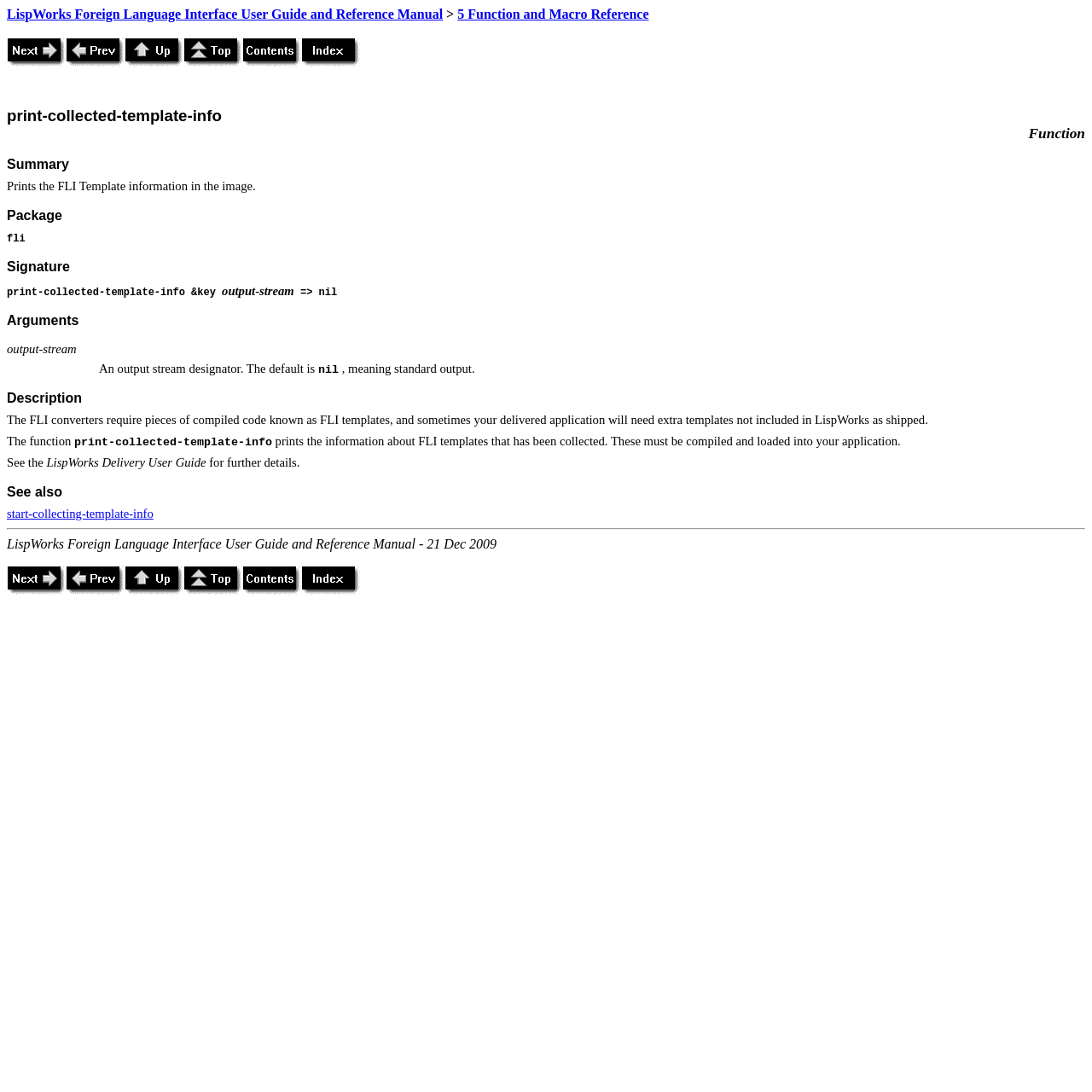Pinpoint the bounding box coordinates of the area that should be clicked to complete the following instruction: "Click on 'start-collecting-template-info'". The coordinates must be given as four float numbers between 0 and 1, i.e., [left, top, right, bottom].

[0.006, 0.464, 0.14, 0.477]